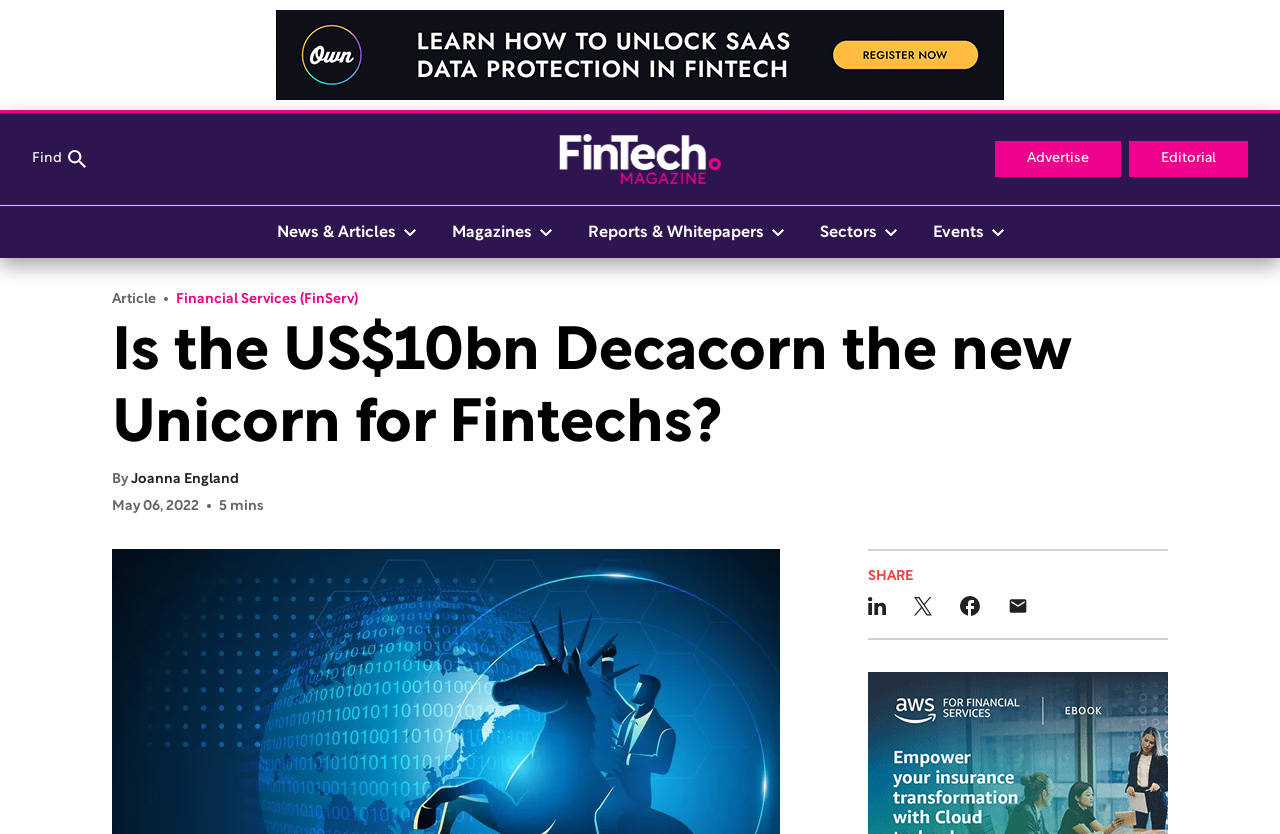Locate the bounding box of the UI element based on this description: "Joanna England". Provide four float numbers between 0 and 1 as [left, top, right, bottom].

[0.102, 0.567, 0.187, 0.582]